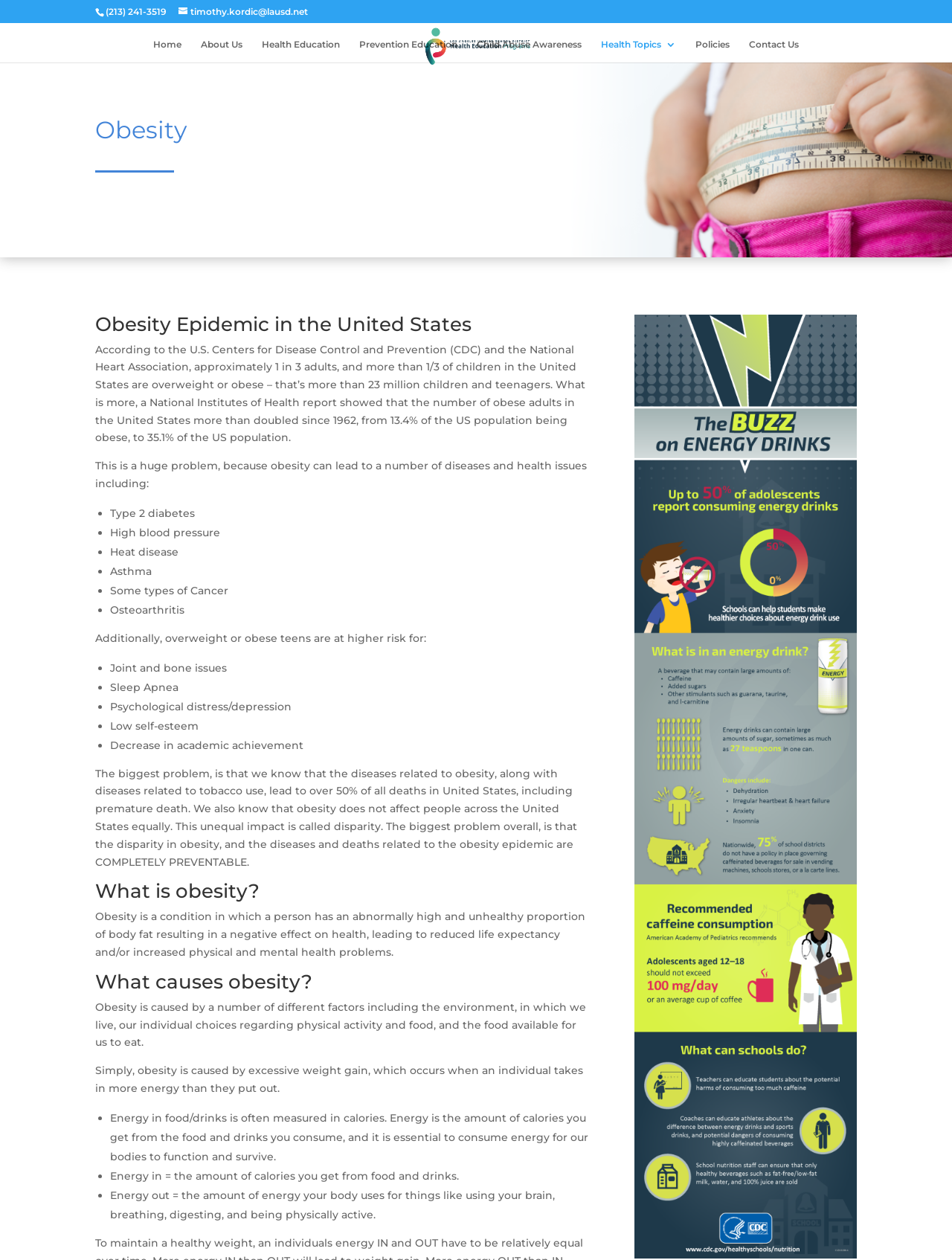What is the email address of Timothy Kordic?
Kindly answer the question with as much detail as you can.

The email address can be found at the top of the webpage, in the link element with the bounding box coordinates [0.188, 0.005, 0.323, 0.014].